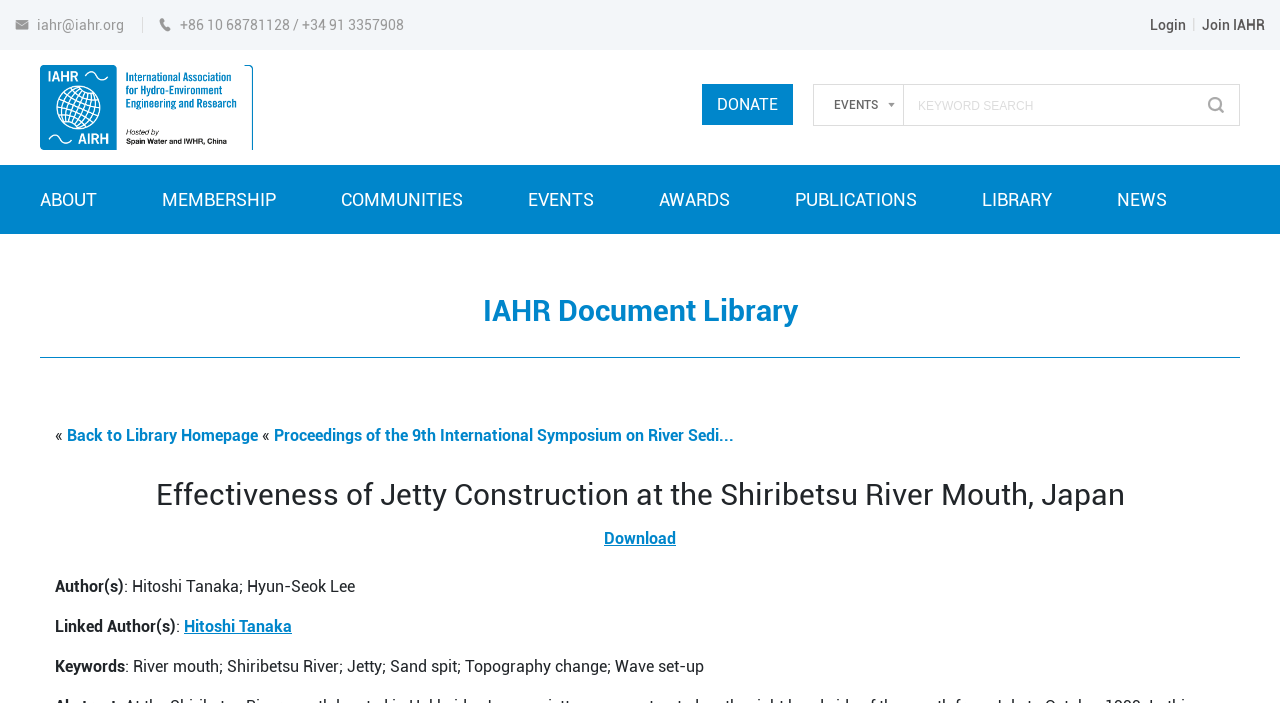Find the bounding box coordinates for the HTML element described as: "title="Email Anacua House"". The coordinates should consist of four float values between 0 and 1, i.e., [left, top, right, bottom].

None